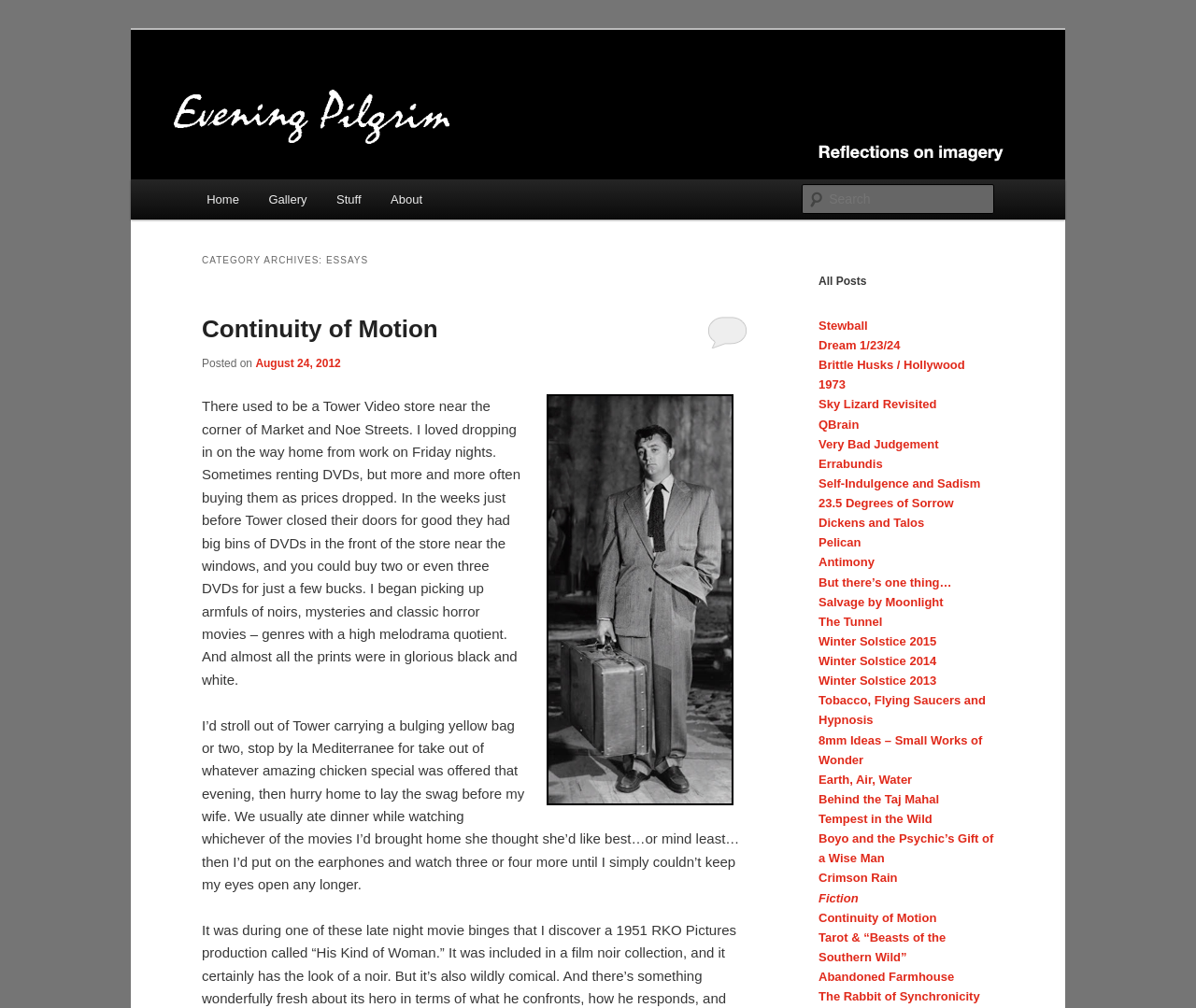Please mark the clickable region by giving the bounding box coordinates needed to complete this instruction: "Read the 'Naming Advice from a Startup Expert' post".

None